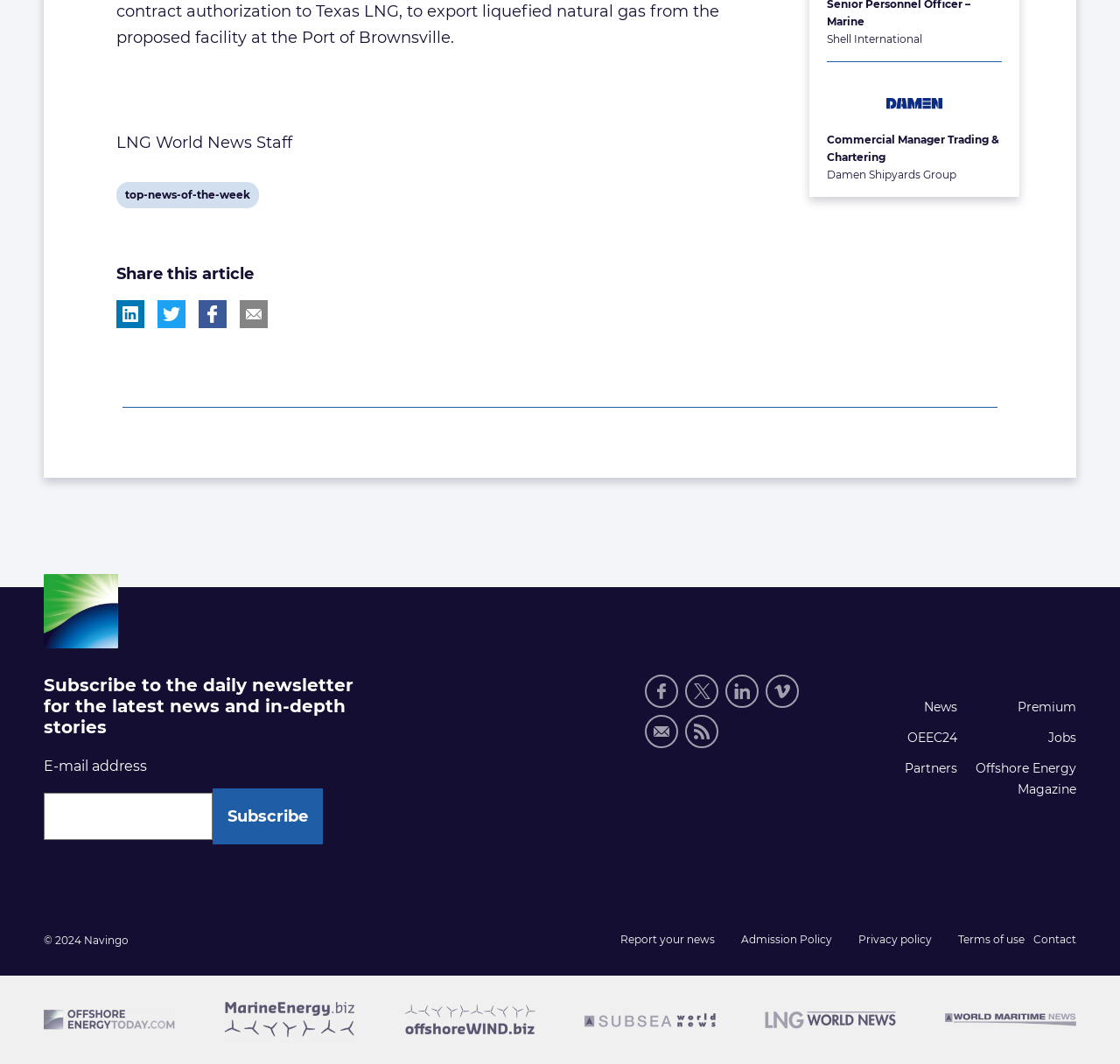Answer the question using only a single word or phrase: 
What is the purpose of the 'Subscribe' button?

Subscribe to newsletter